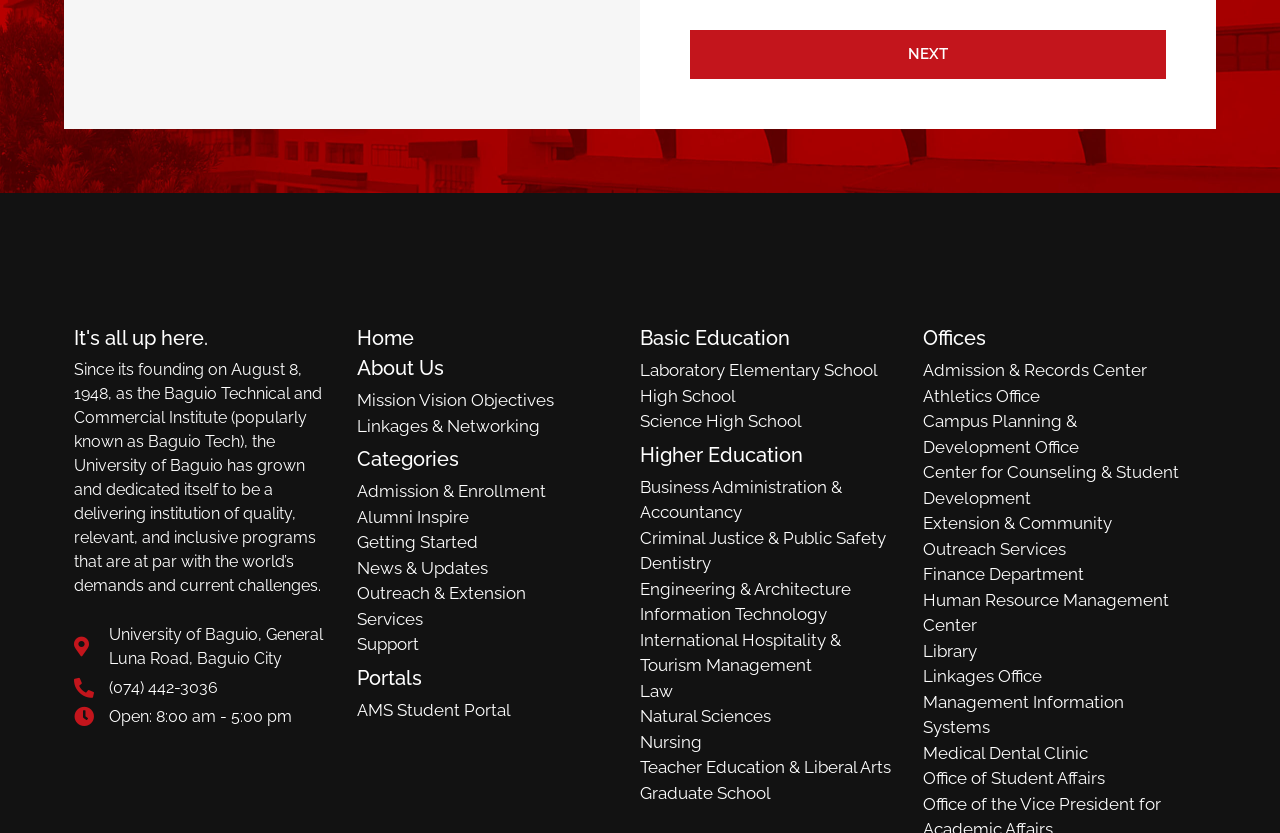Determine the bounding box coordinates of the clickable region to execute the instruction: "Click the NEXT button". The coordinates should be four float numbers between 0 and 1, denoted as [left, top, right, bottom].

[0.539, 0.035, 0.911, 0.094]